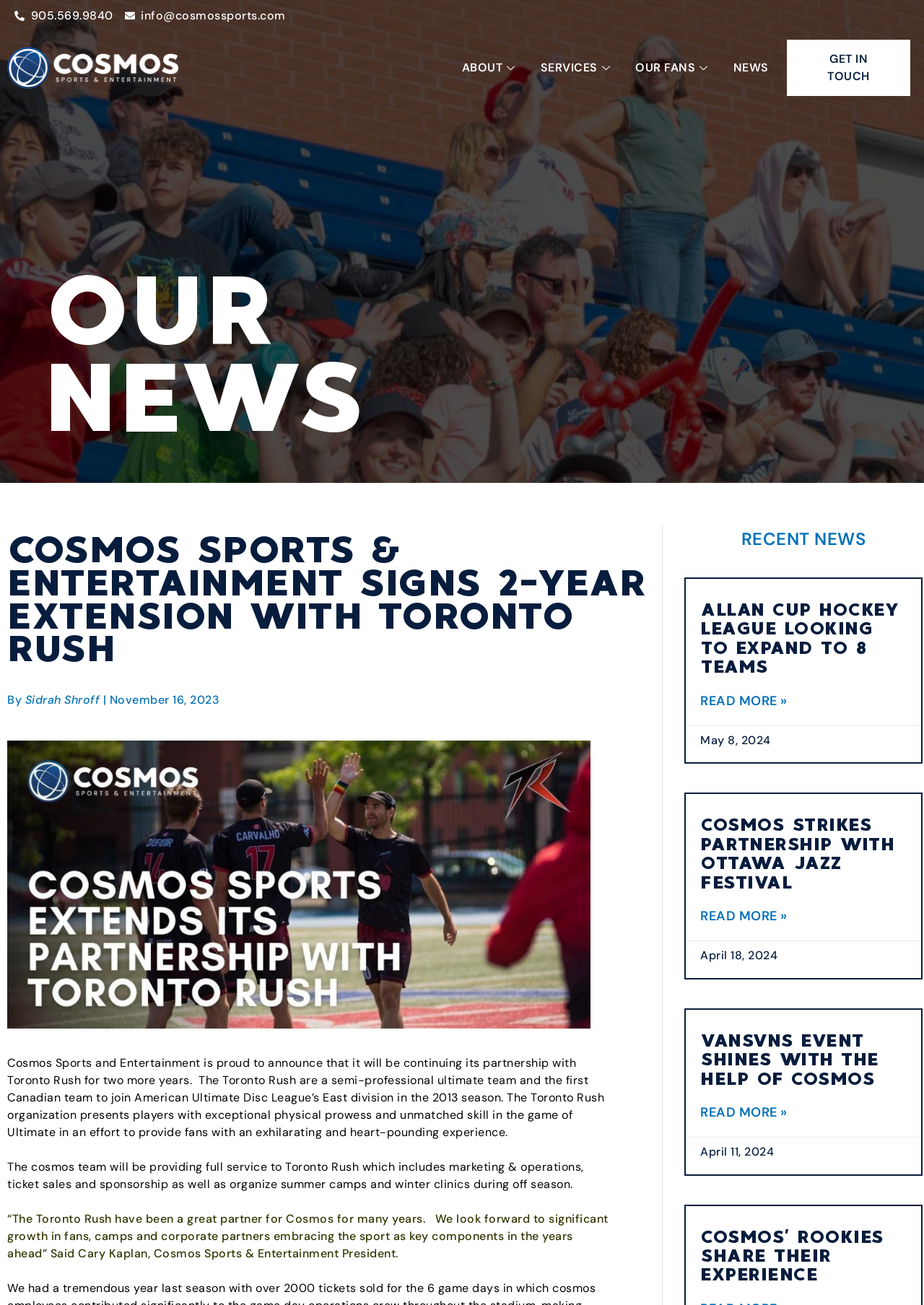Based on the description "Read More »", find the bounding box of the specified UI element.

[0.758, 0.845, 0.852, 0.86]